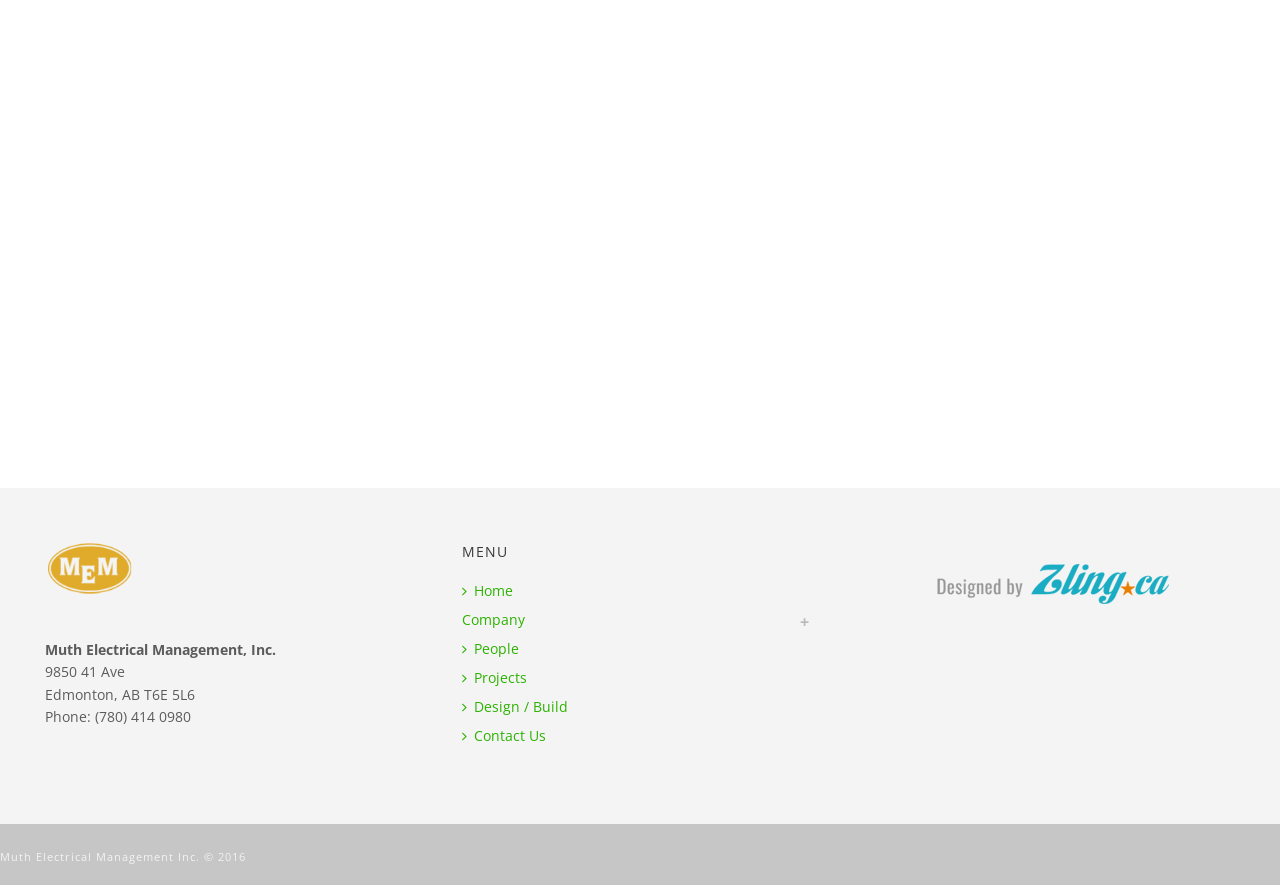Determine the coordinates of the bounding box that should be clicked to complete the instruction: "View the company information". The coordinates should be represented by four float numbers between 0 and 1: [left, top, right, bottom].

[0.035, 0.723, 0.215, 0.745]